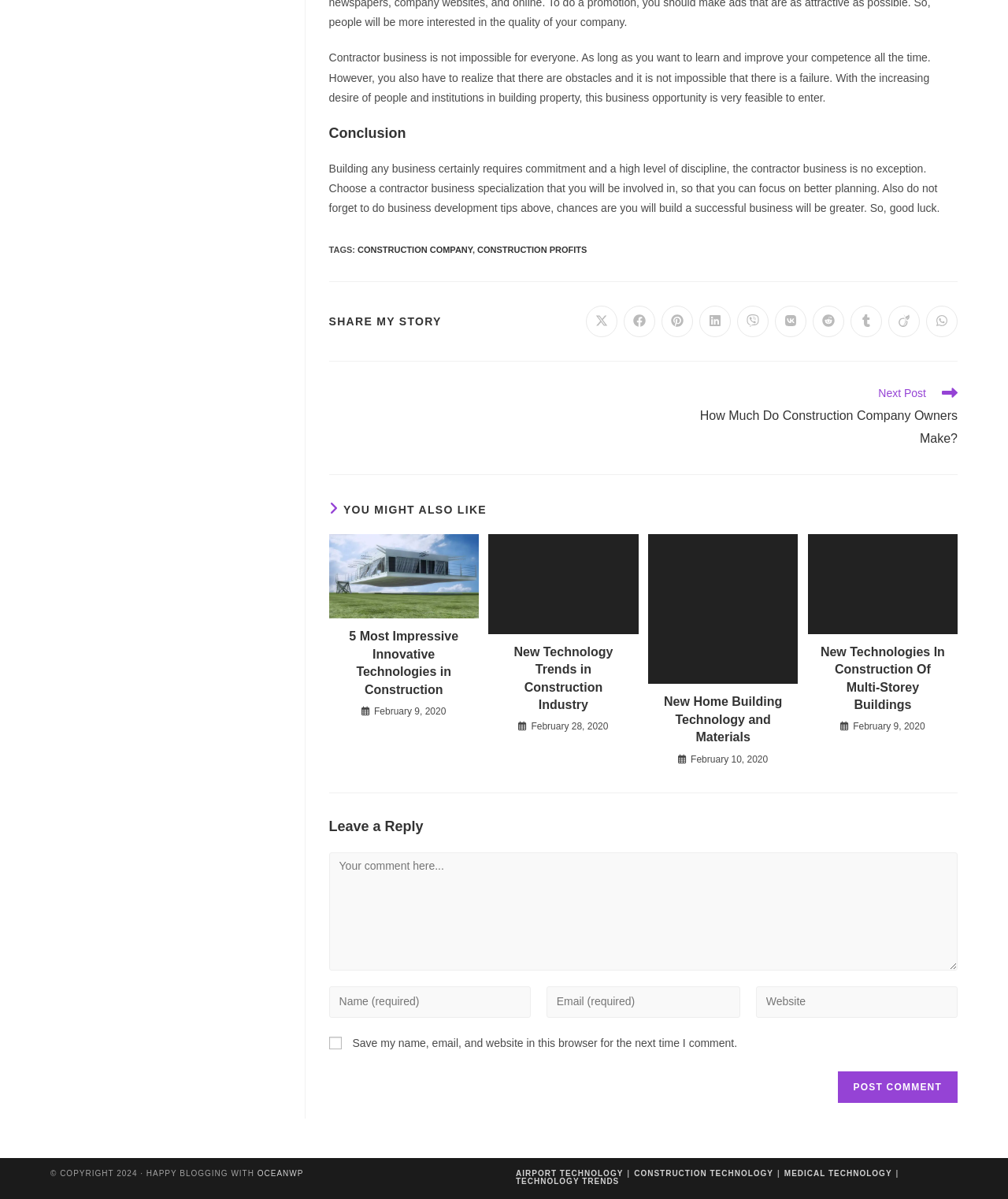Determine the bounding box coordinates of the section I need to click to execute the following instruction: "Read more articles". Provide the coordinates as four float numbers between 0 and 1, i.e., [left, top, right, bottom].

[0.326, 0.301, 0.95, 0.376]